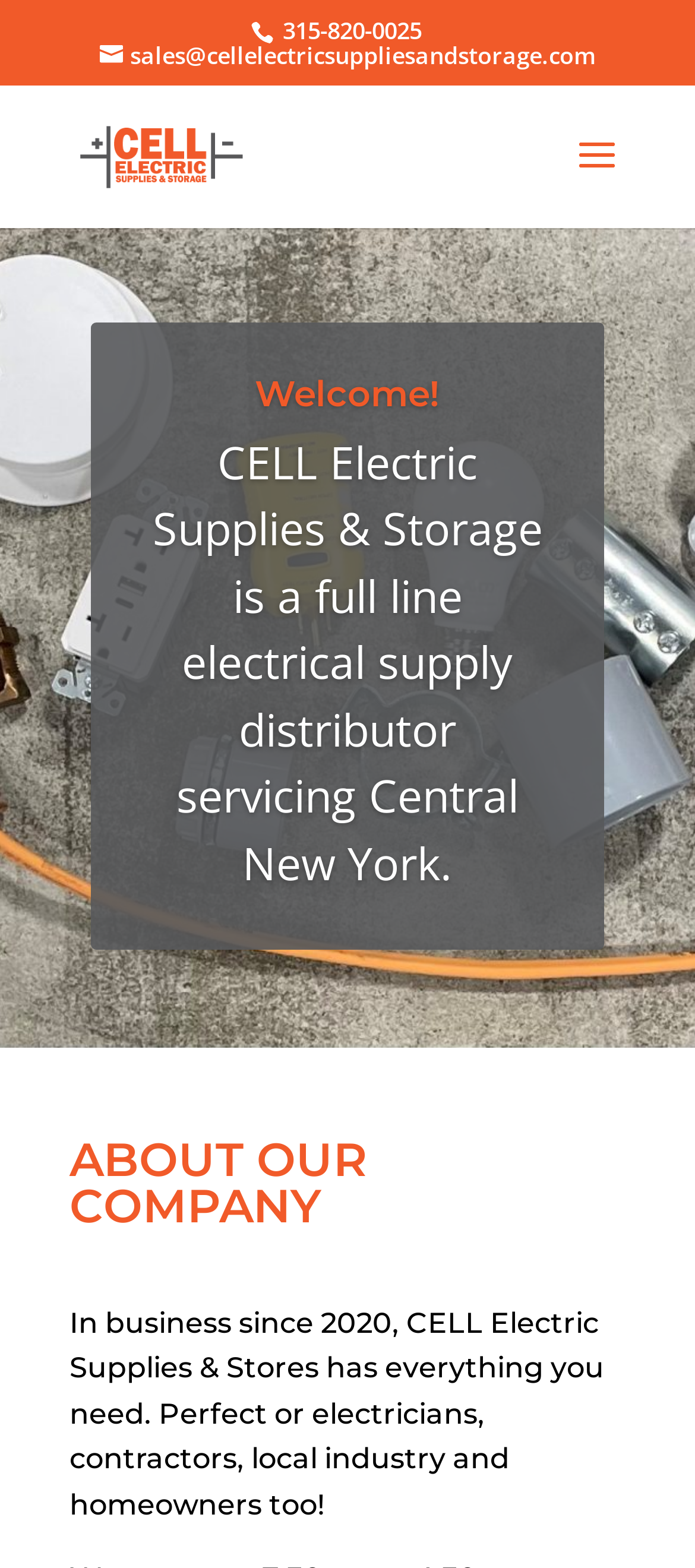What is the phone number of CELL Electric Supplies & Storage?
Please provide a single word or phrase in response based on the screenshot.

315-820-0025